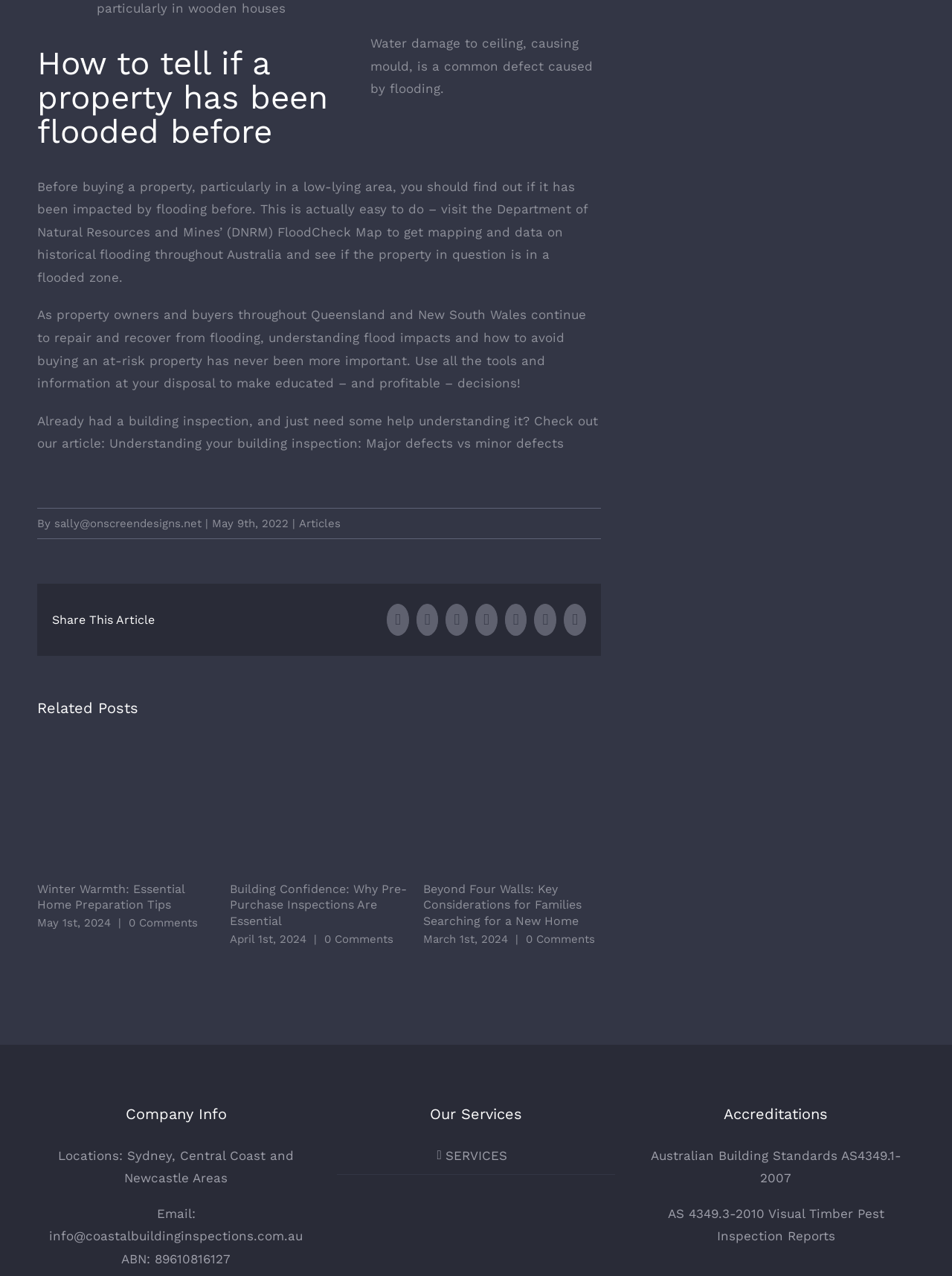Locate the bounding box of the UI element based on this description: "Email". Provide four float numbers between 0 and 1 as [left, top, right, bottom].

[0.592, 0.473, 0.615, 0.498]